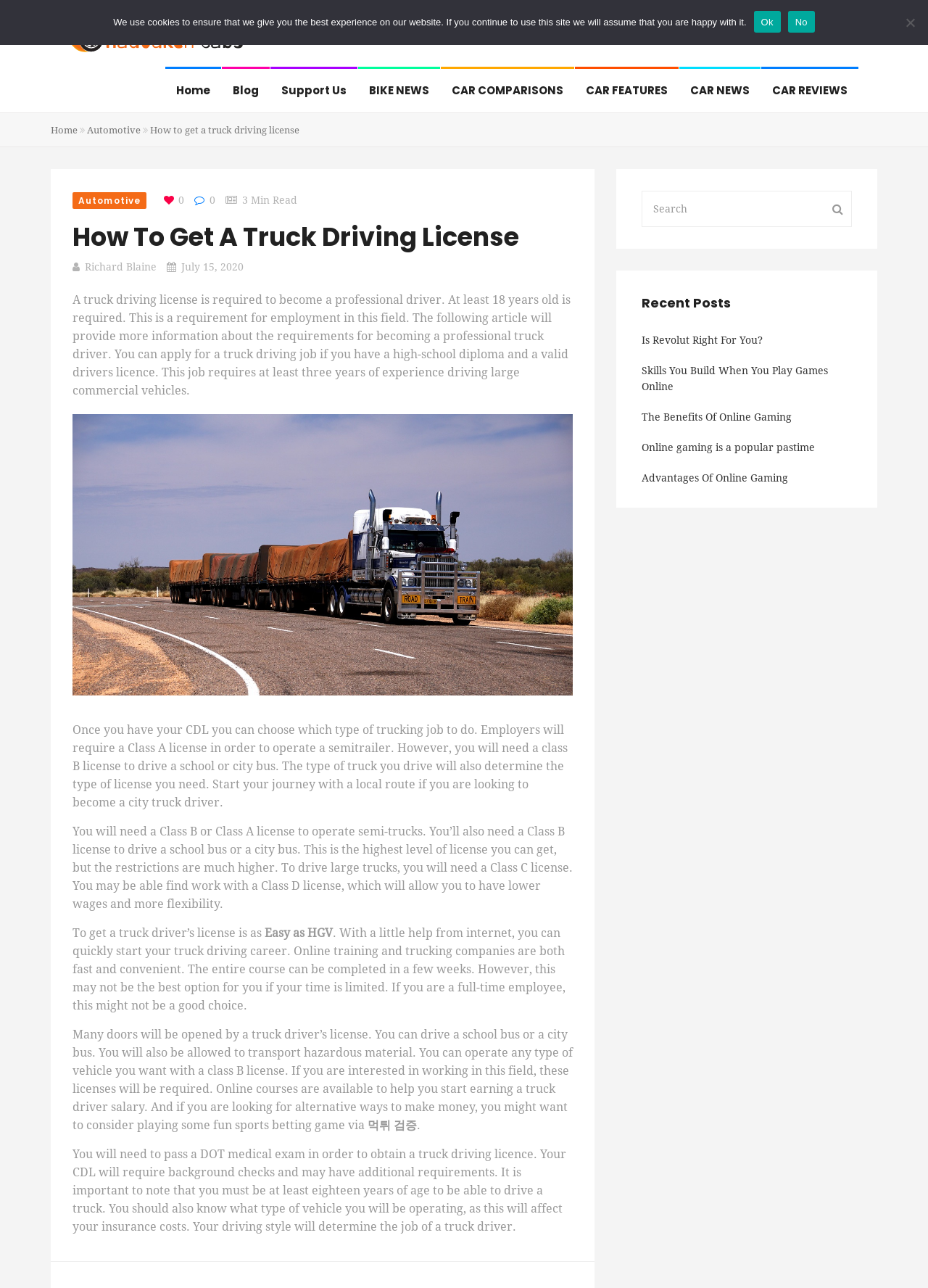Provide the bounding box coordinates of the area you need to click to execute the following instruction: "Check the 'Recent Posts' section".

[0.691, 0.227, 0.918, 0.244]